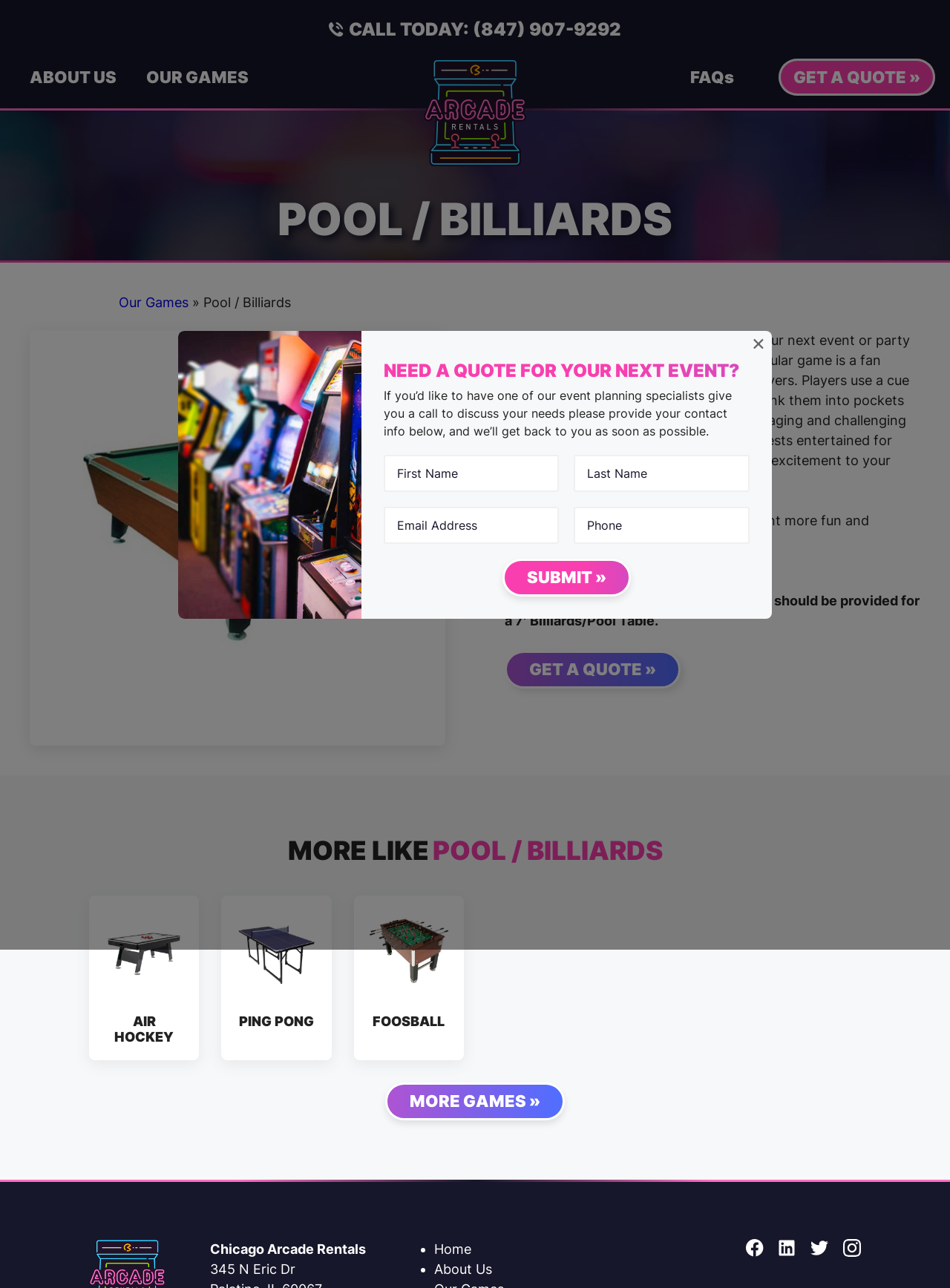What is the phone number to call for a quote?
Examine the image closely and answer the question with as much detail as possible.

I found the phone number by looking at the top of the webpage, where it says 'CALL TODAY:' and provides the phone number (847) 907-9292.